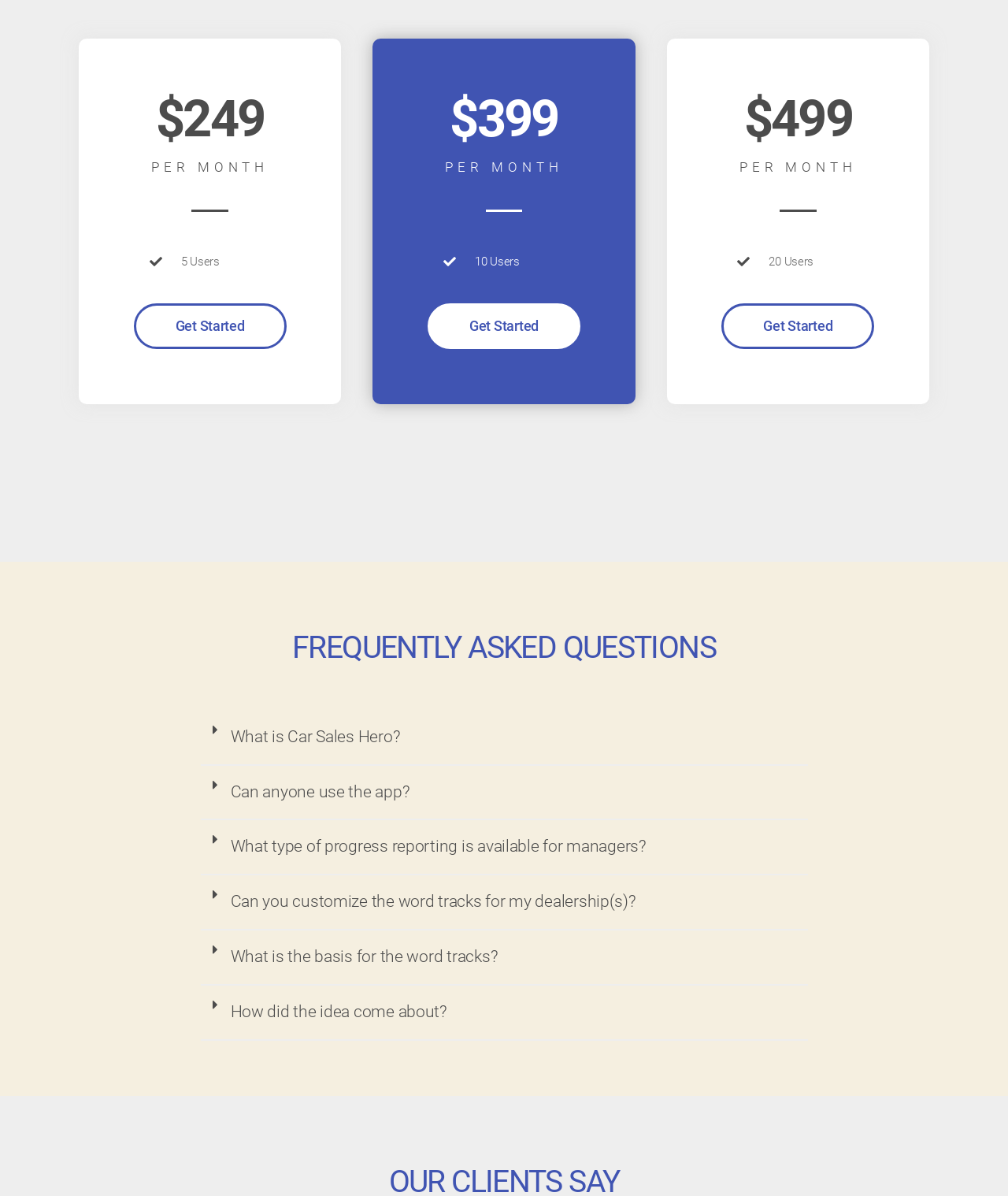Highlight the bounding box coordinates of the element you need to click to perform the following instruction: "Click the 'Get Started' button for 10 users."

[0.424, 0.253, 0.576, 0.292]